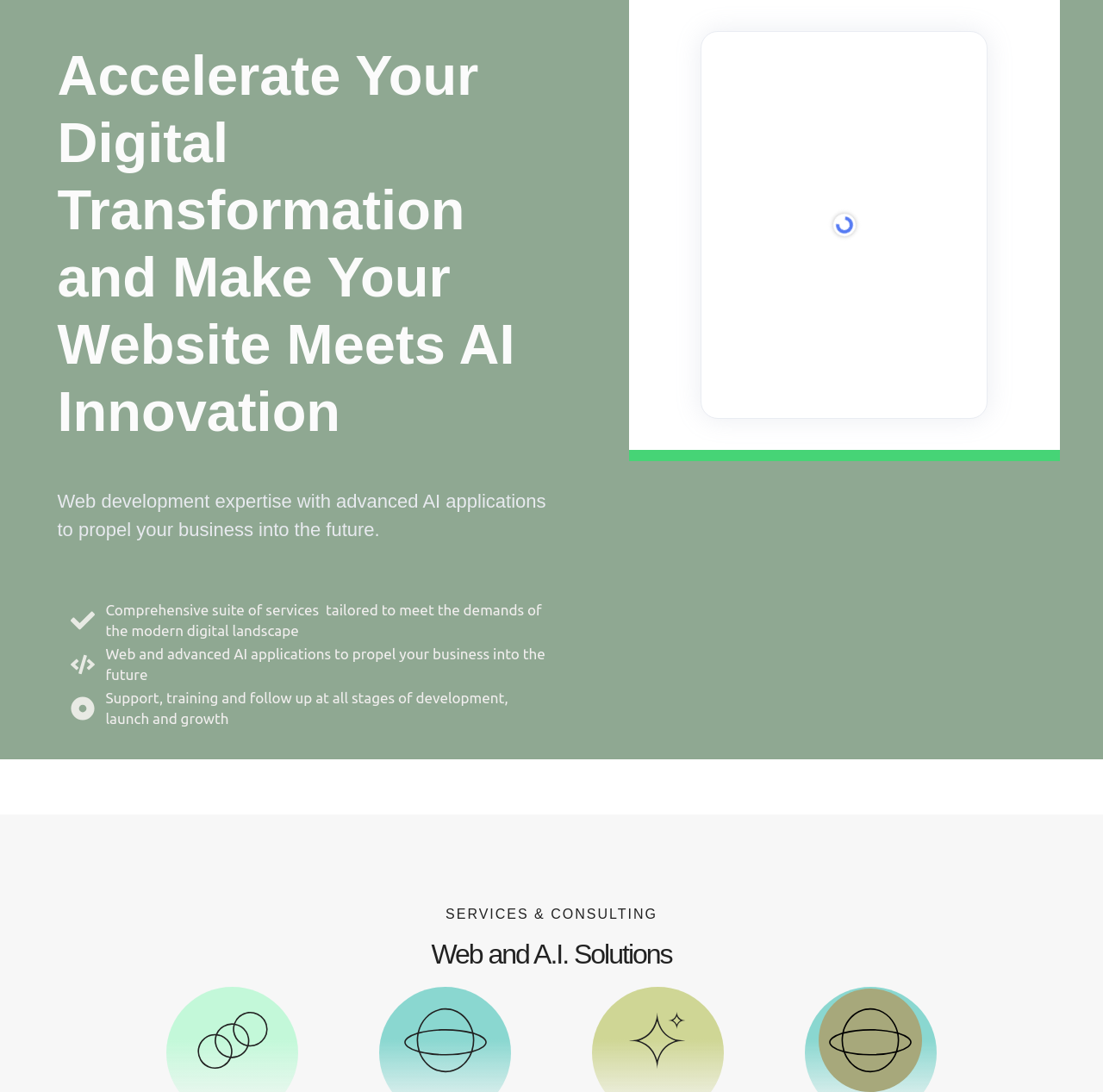Please provide a one-word or phrase answer to the question: 
What kind of support is provided?

Support, training, and follow-up